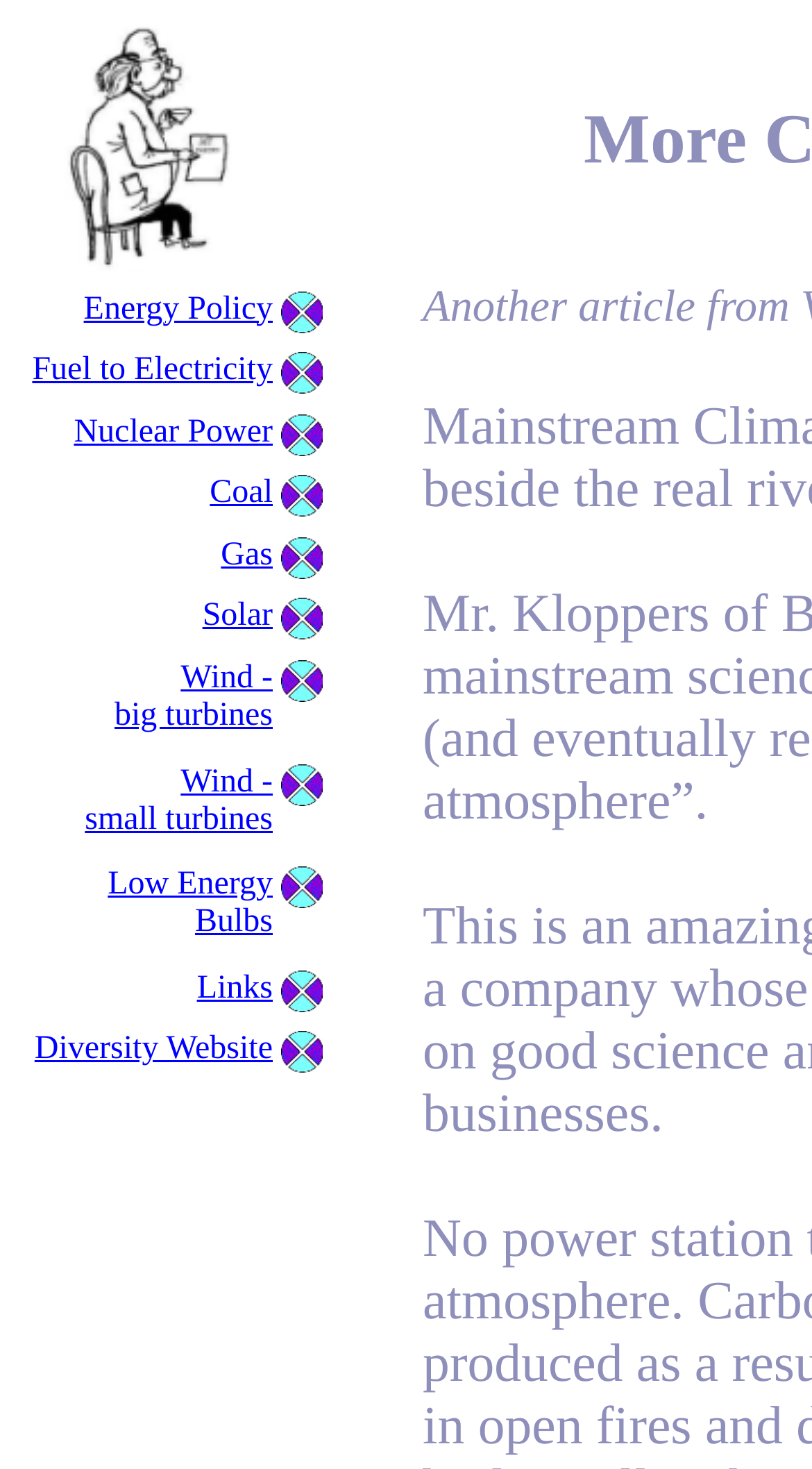Based on the description "Low Energy Bulbs", find the bounding box of the specified UI element.

[0.133, 0.59, 0.336, 0.64]